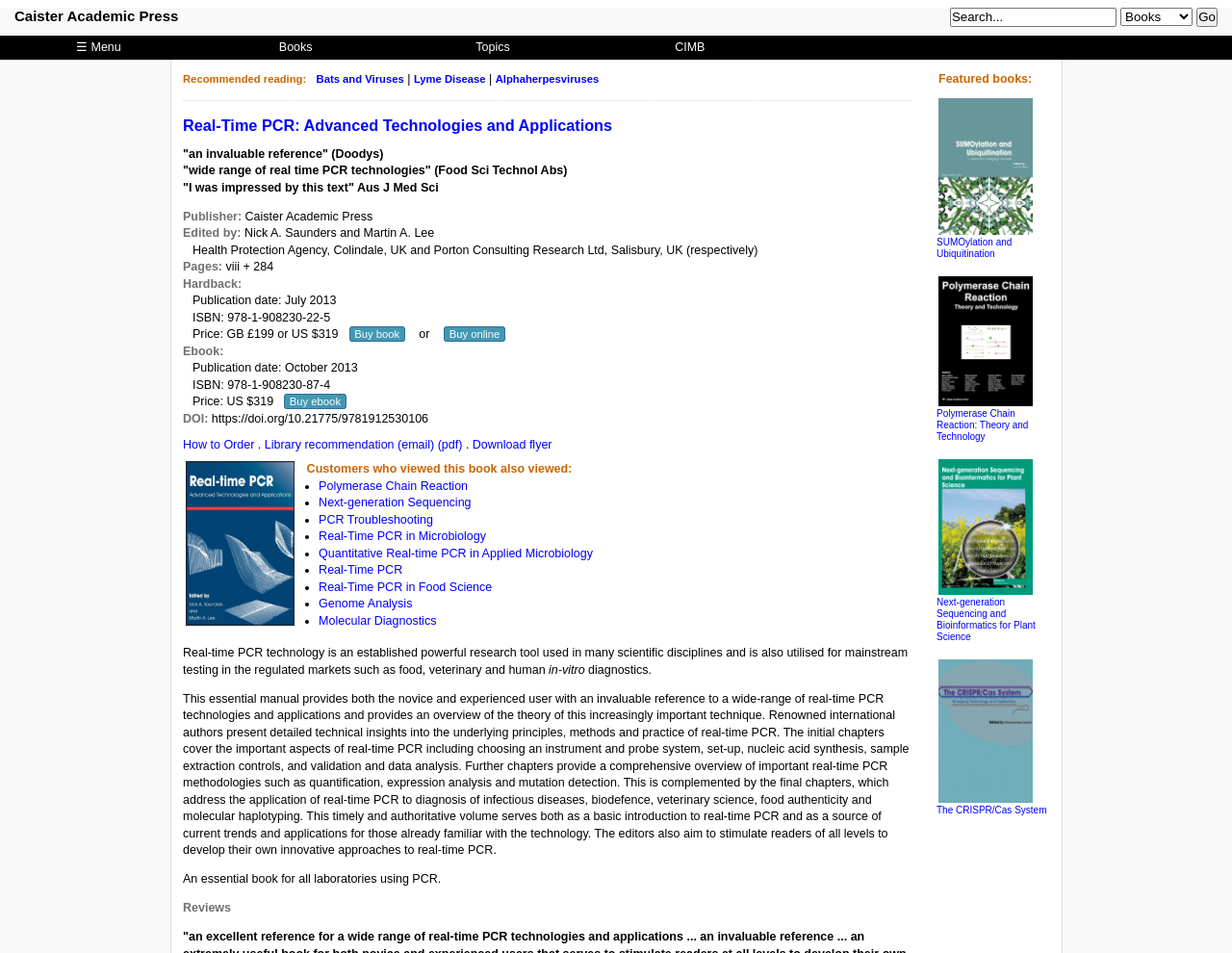Identify the bounding box coordinates of the clickable section necessary to follow the following instruction: "Buy the book". The coordinates should be presented as four float numbers from 0 to 1, i.e., [left, top, right, bottom].

[0.283, 0.343, 0.329, 0.359]